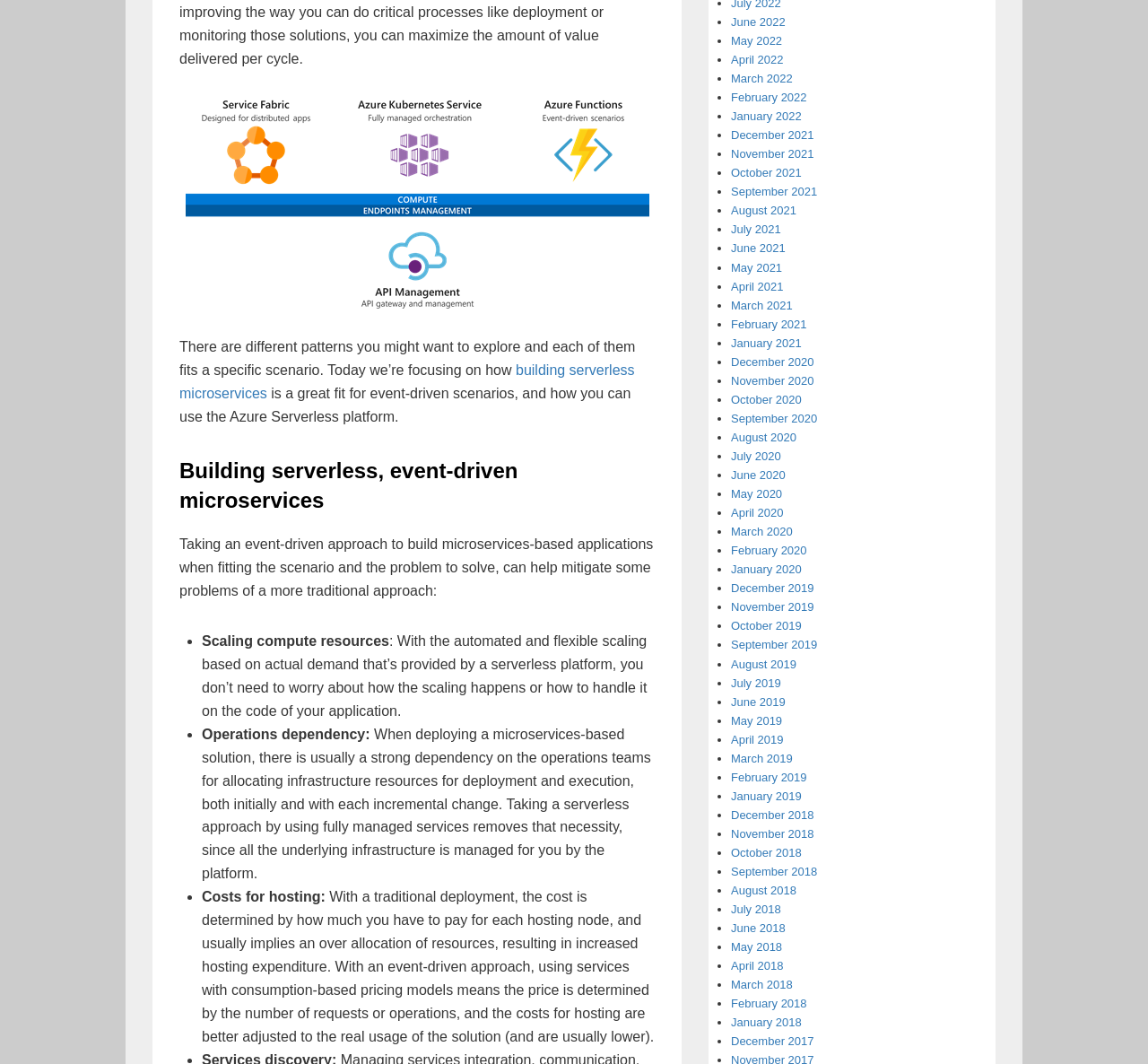Please locate the bounding box coordinates of the element's region that needs to be clicked to follow the instruction: "Check 'Costs for hosting:'". The bounding box coordinates should be provided as four float numbers between 0 and 1, i.e., [left, top, right, bottom].

[0.176, 0.836, 0.283, 0.85]